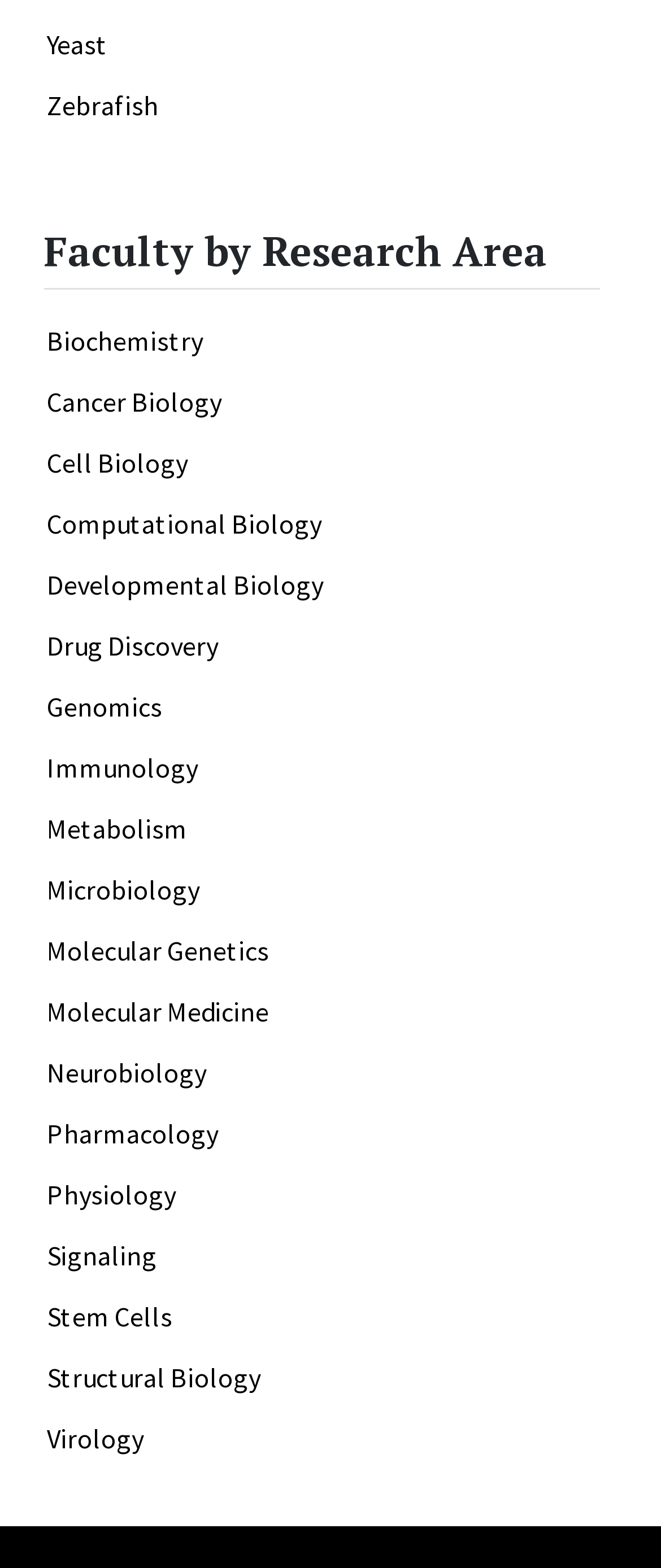Determine the bounding box coordinates for the clickable element to execute this instruction: "learn about Cell Biology". Provide the coordinates as four float numbers between 0 and 1, i.e., [left, top, right, bottom].

[0.071, 0.284, 0.284, 0.306]